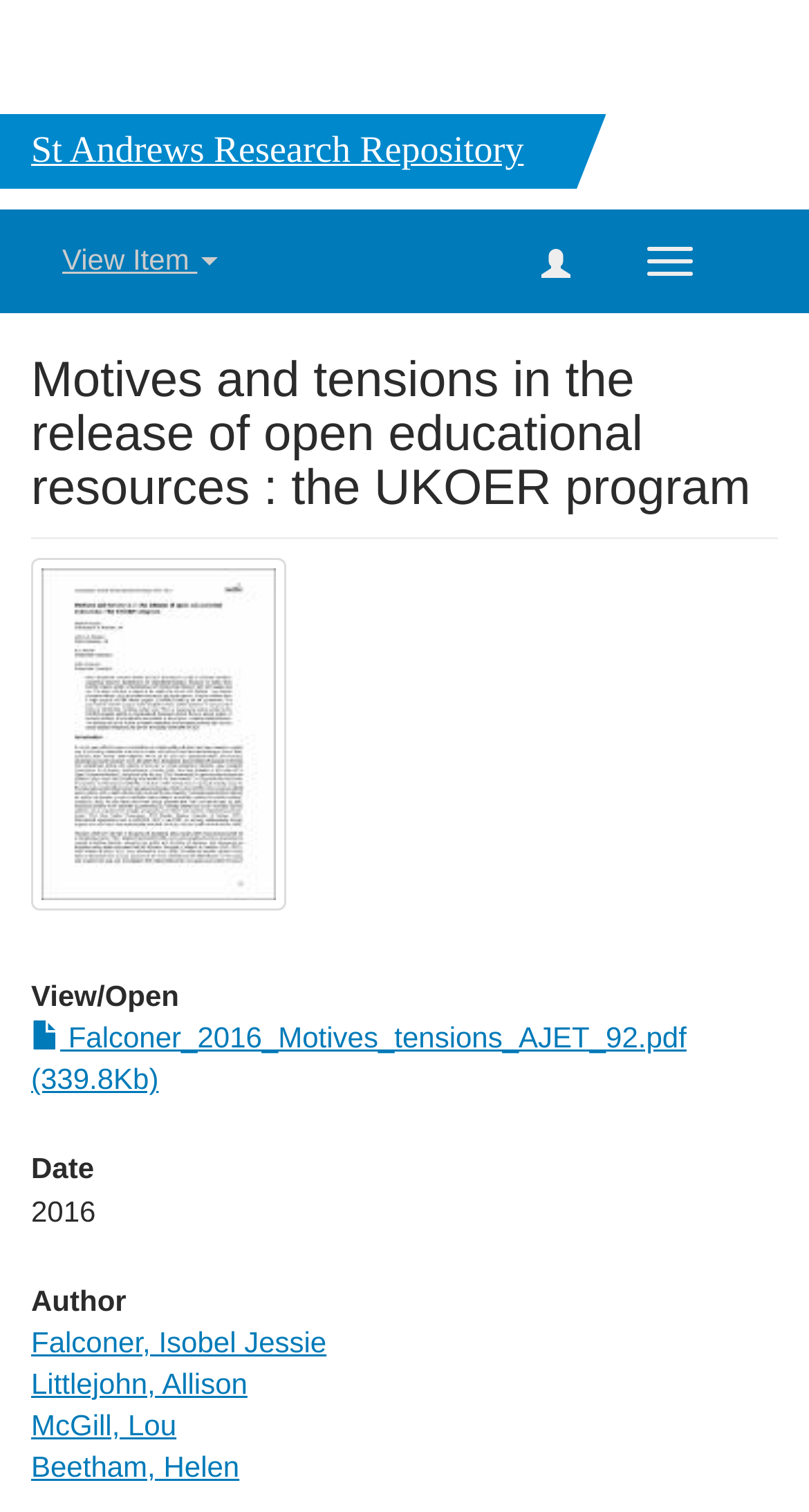Using the provided element description, identify the bounding box coordinates as (top-left x, top-left y, bottom-right x, bottom-right y). Ensure all values are between 0 and 1. Description: Toggle navigation

[0.772, 0.149, 0.885, 0.196]